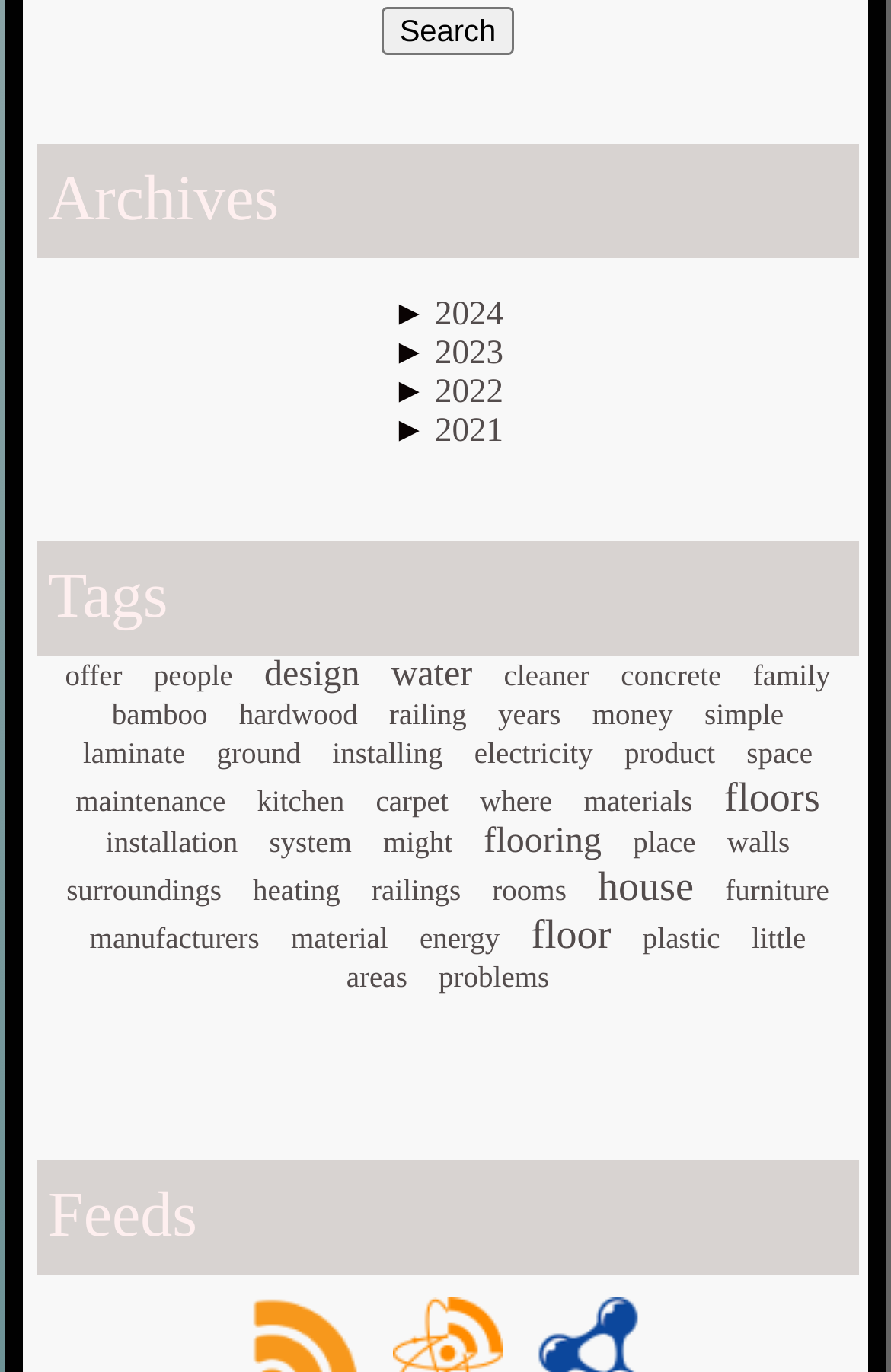Please locate the bounding box coordinates of the element that should be clicked to achieve the given instruction: "Explore the tag 'offer'".

[0.073, 0.48, 0.137, 0.505]